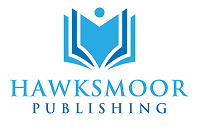Carefully examine the image and provide an in-depth answer to the question: What is the font style of 'HAWKSMOOR'?

The company name 'HAWKSMOOR' is written in bold lettering, which stands out prominently in the logo, as described in the caption.